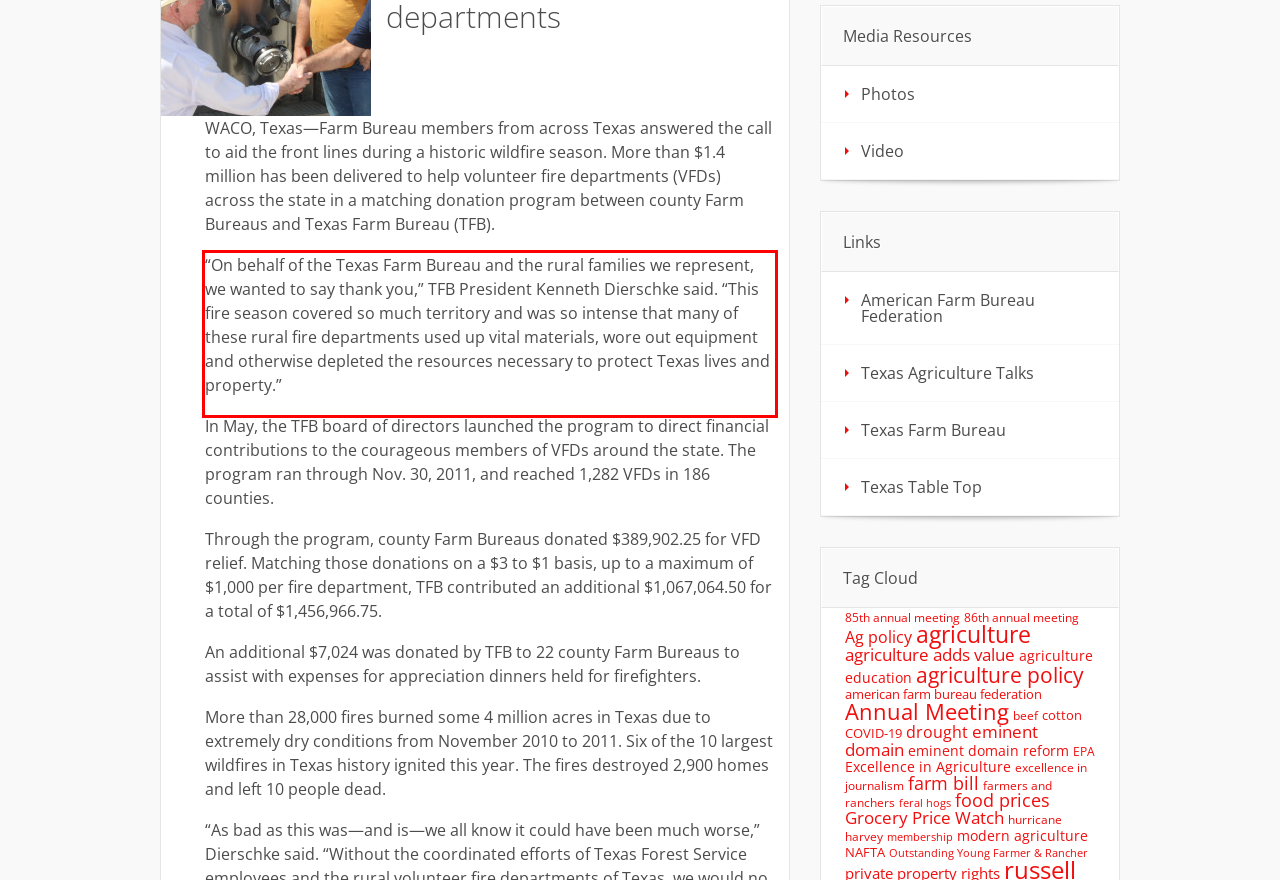Examine the screenshot of the webpage, locate the red bounding box, and generate the text contained within it.

“On behalf of the Texas Farm Bureau and the rural families we represent, we wanted to say thank you,” TFB President Kenneth Dierschke said. “This fire season covered so much territory and was so intense that many of these rural fire departments used up vital materials, wore out equipment and otherwise depleted the resources necessary to protect Texas lives and property.”